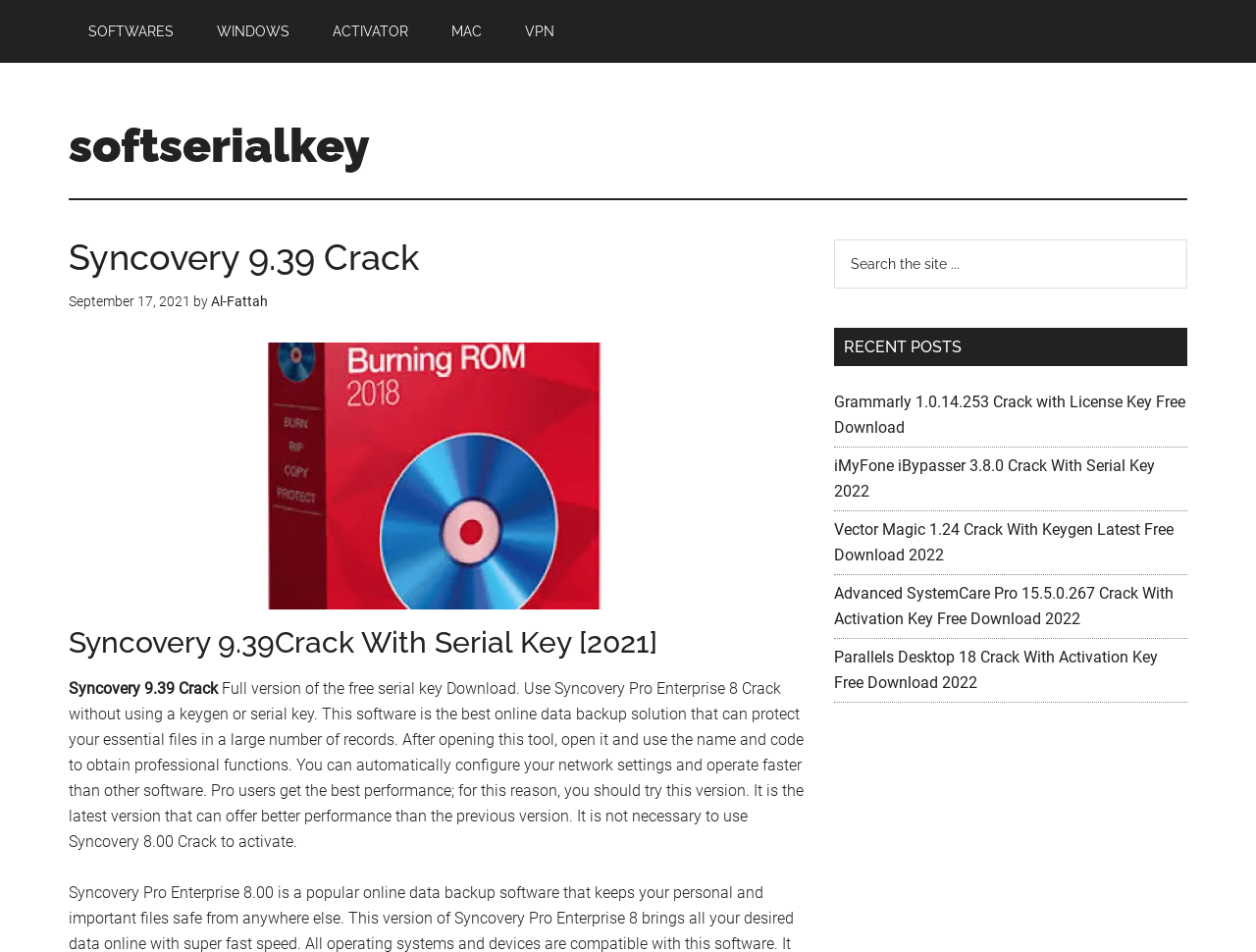Determine the bounding box coordinates of the clickable element to achieve the following action: 'Click on SOFTWARES'. Provide the coordinates as four float values between 0 and 1, formatted as [left, top, right, bottom].

[0.055, 0.0, 0.154, 0.066]